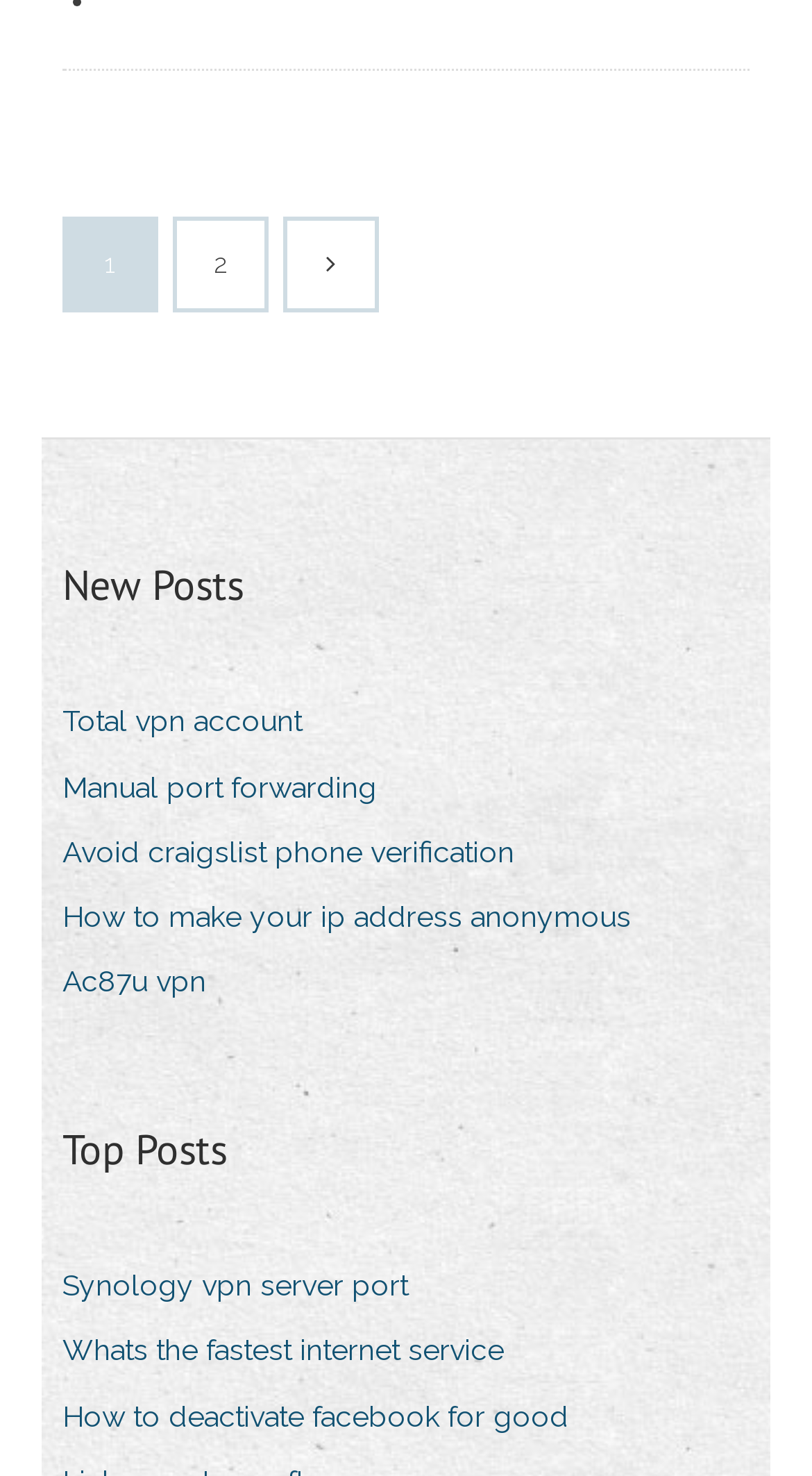Provide your answer in one word or a succinct phrase for the question: 
What is the last link in the complementary section?

How to deactivate facebook for good